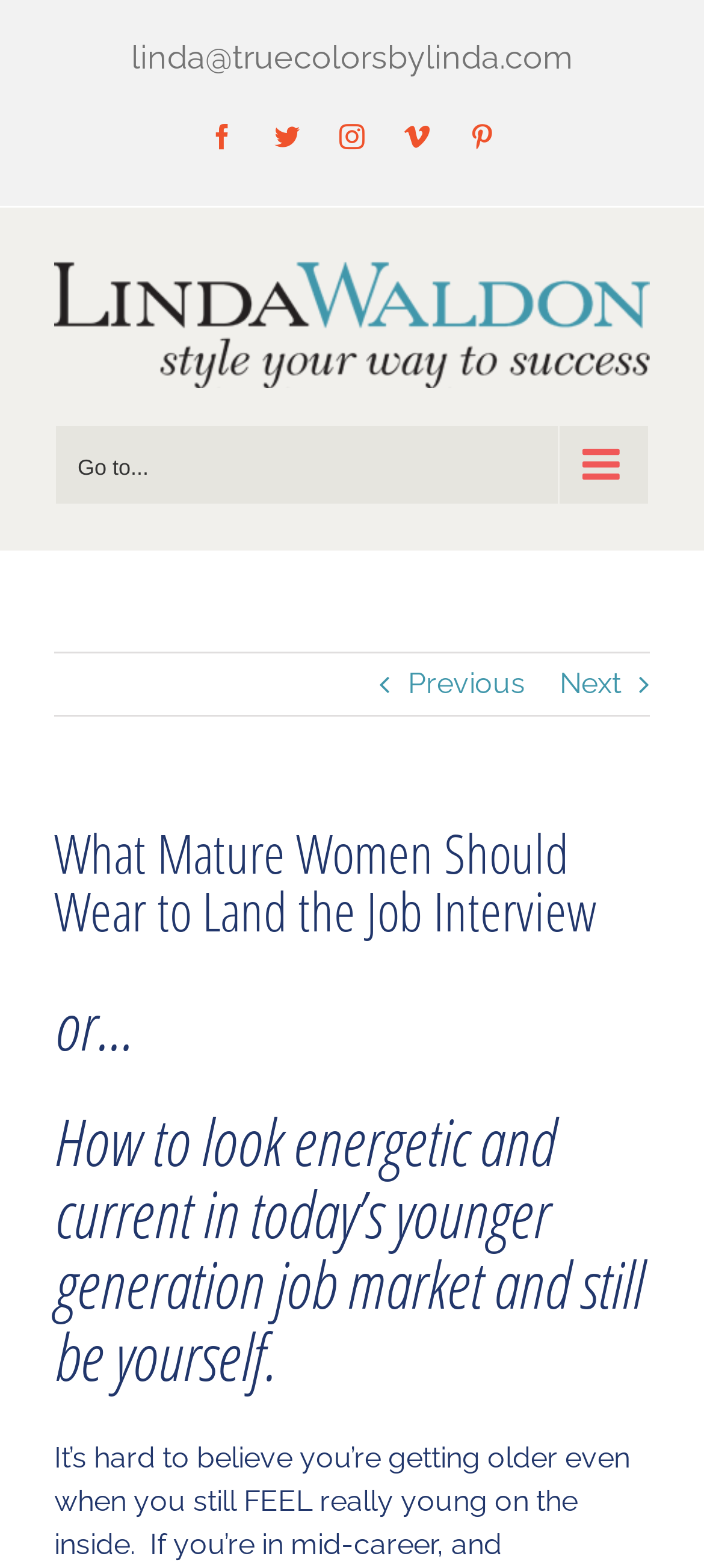Please identify the bounding box coordinates of the element's region that should be clicked to execute the following instruction: "View the True Colors By Linda Logo". The bounding box coordinates must be four float numbers between 0 and 1, i.e., [left, top, right, bottom].

[0.077, 0.166, 0.923, 0.248]